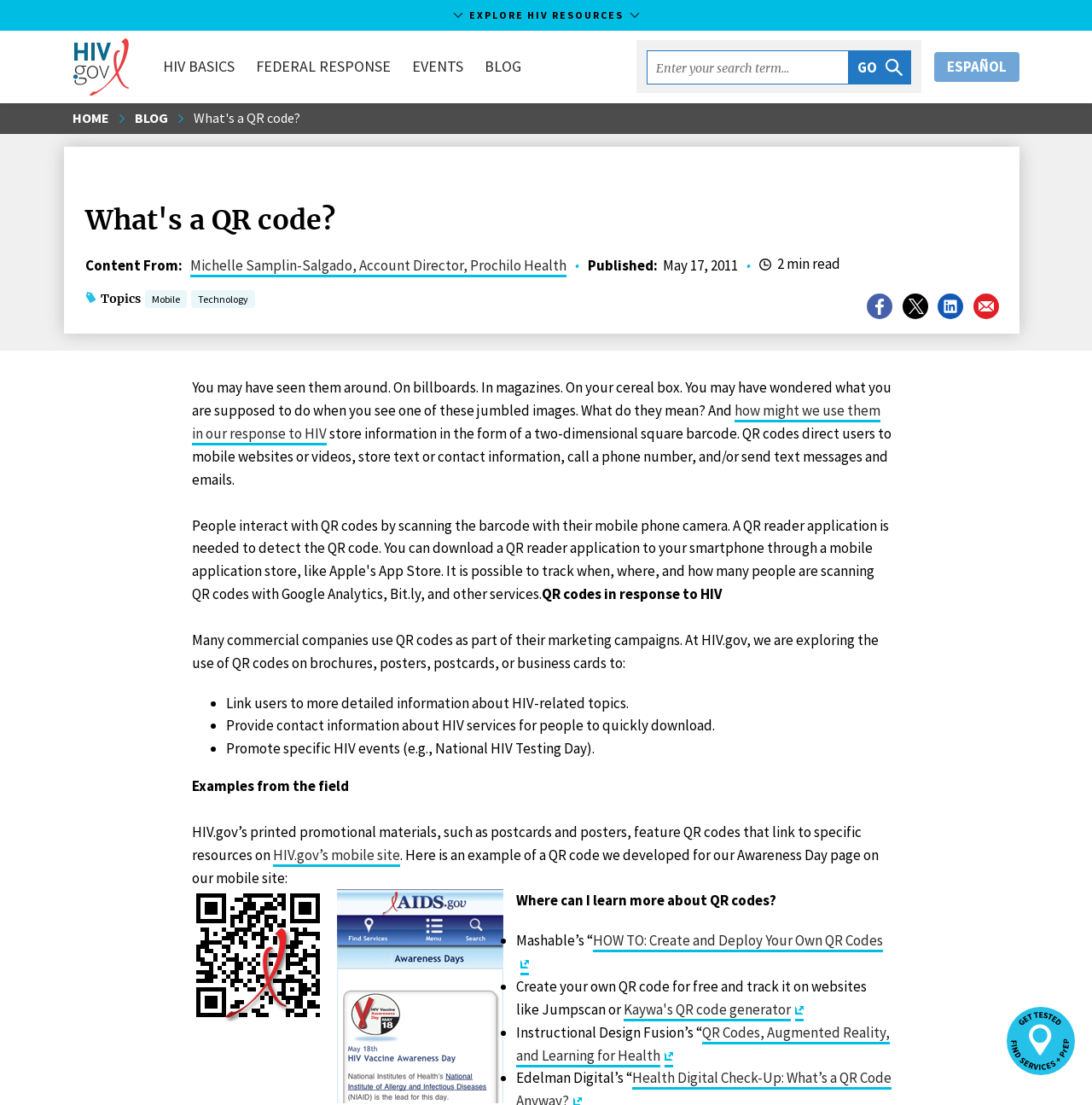Determine the bounding box of the UI element mentioned here: "Blog". The coordinates must be in the format [left, top, right, bottom] with values ranging from 0 to 1.

[0.44, 0.028, 0.481, 0.093]